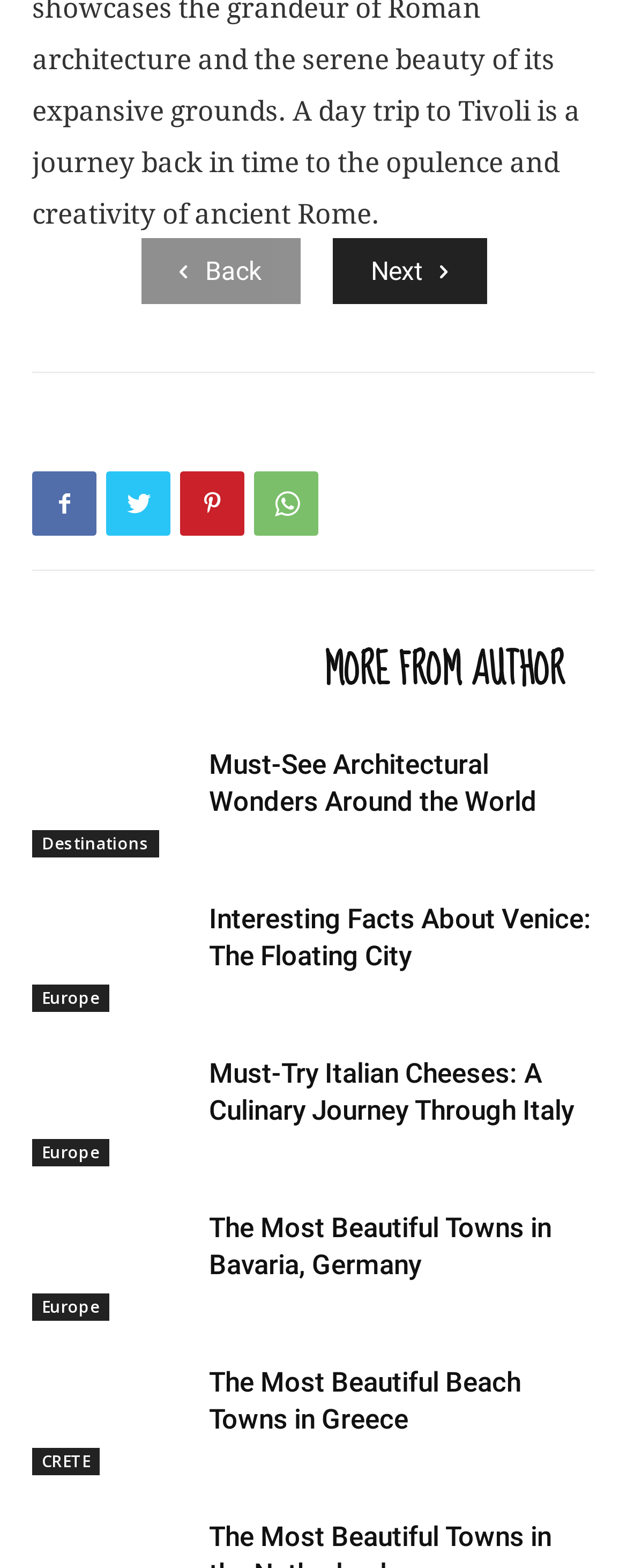How many images are there in the webpage?
Please give a detailed and elaborate answer to the question based on the image.

There are six images in the webpage, each corresponding to an article. The images are located next to the article titles and have the same bounding box coordinates as the article titles.